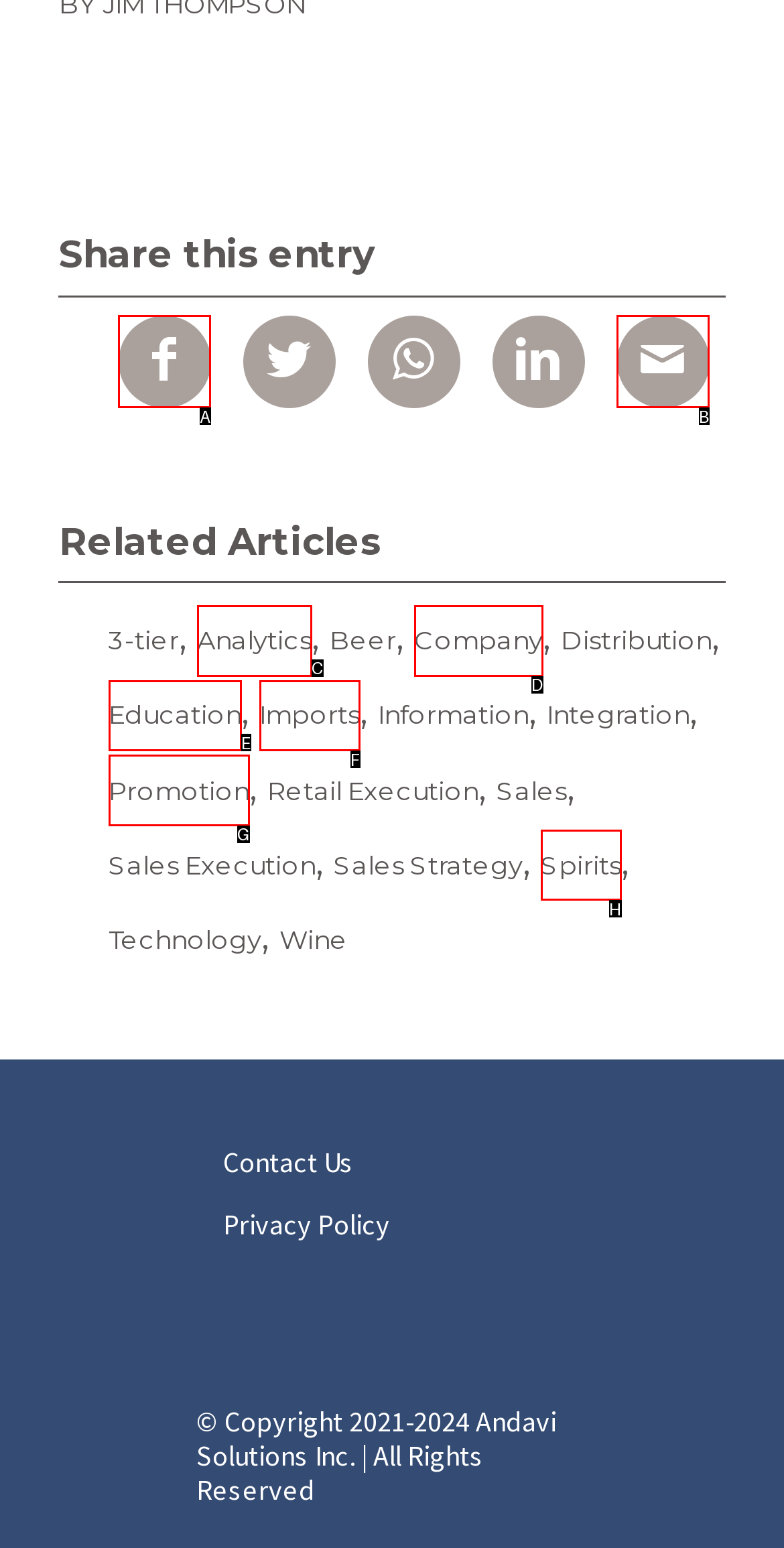Select the HTML element that matches the description: Education
Respond with the letter of the correct choice from the given options directly.

E